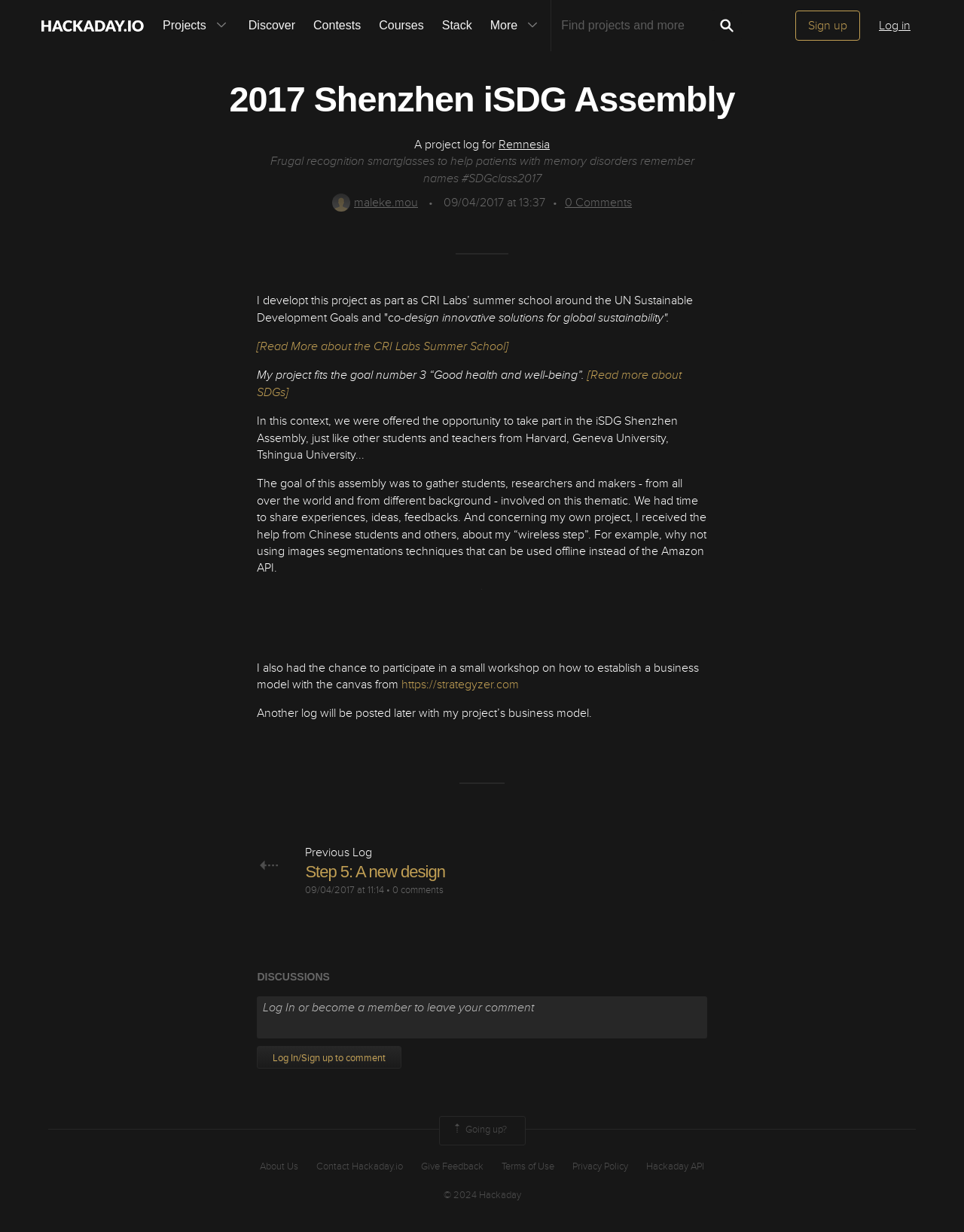What is the name of the university mentioned in the text?
Please respond to the question thoroughly and include all relevant details.

The question is asking for the name of the university mentioned in the text, which can be found in the static text element with the text 'In this context, we were offered the opportunity to take part in the iSDG Shenzhen Assembly, just like other students and teachers from Harvard, Geneva University, Tshingua University...' on the webpage.